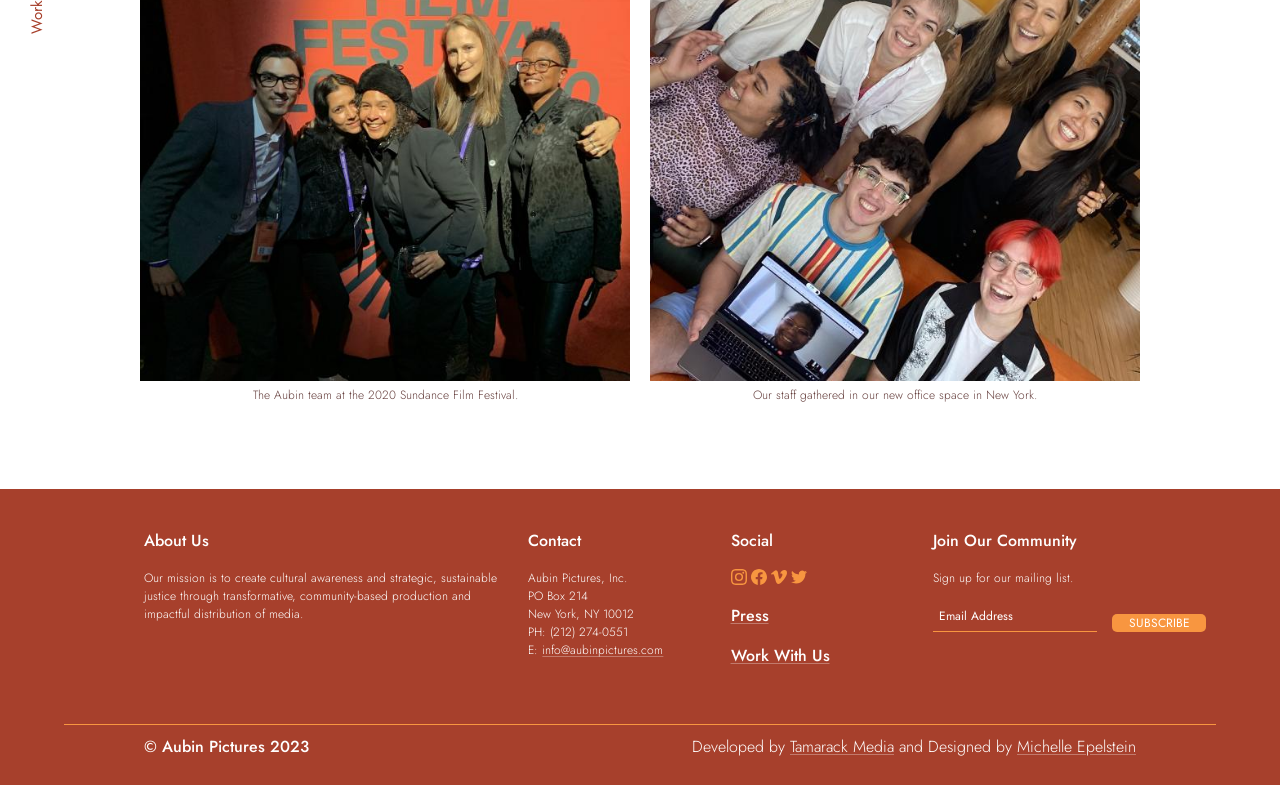Given the element description info@aubinpictures.com, identify the bounding box coordinates for the UI element on the webpage screenshot. The format should be (top-left x, top-left y, bottom-right x, bottom-right y), with values between 0 and 1.

[0.424, 0.817, 0.518, 0.84]